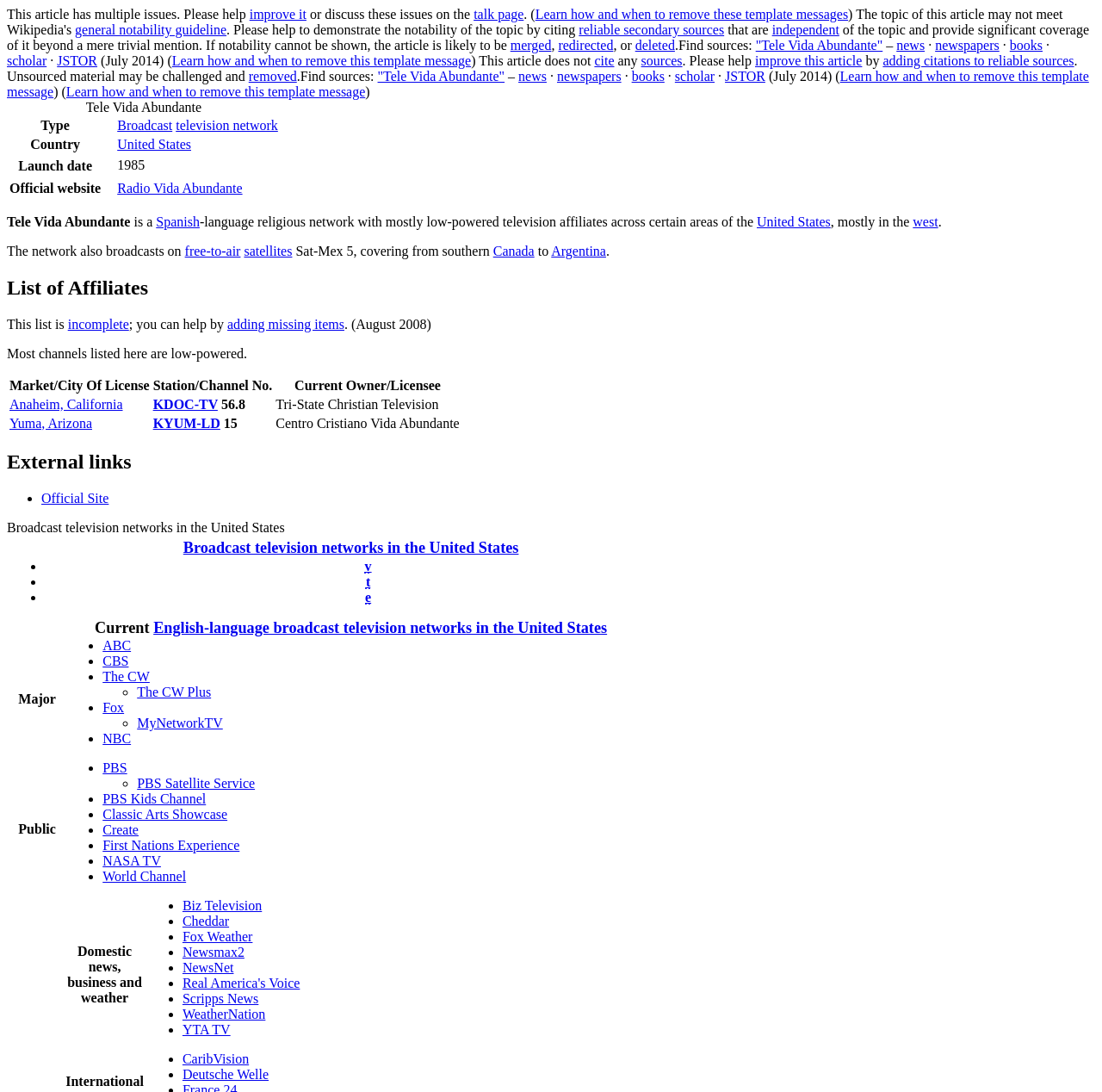What is the official website of Tele Vida Abundante?
Answer the question in as much detail as possible.

The official website of Tele Vida Abundante can be found in the table cell under the 'Official website' row header, which contains the link 'Radio Vida Abundante'.